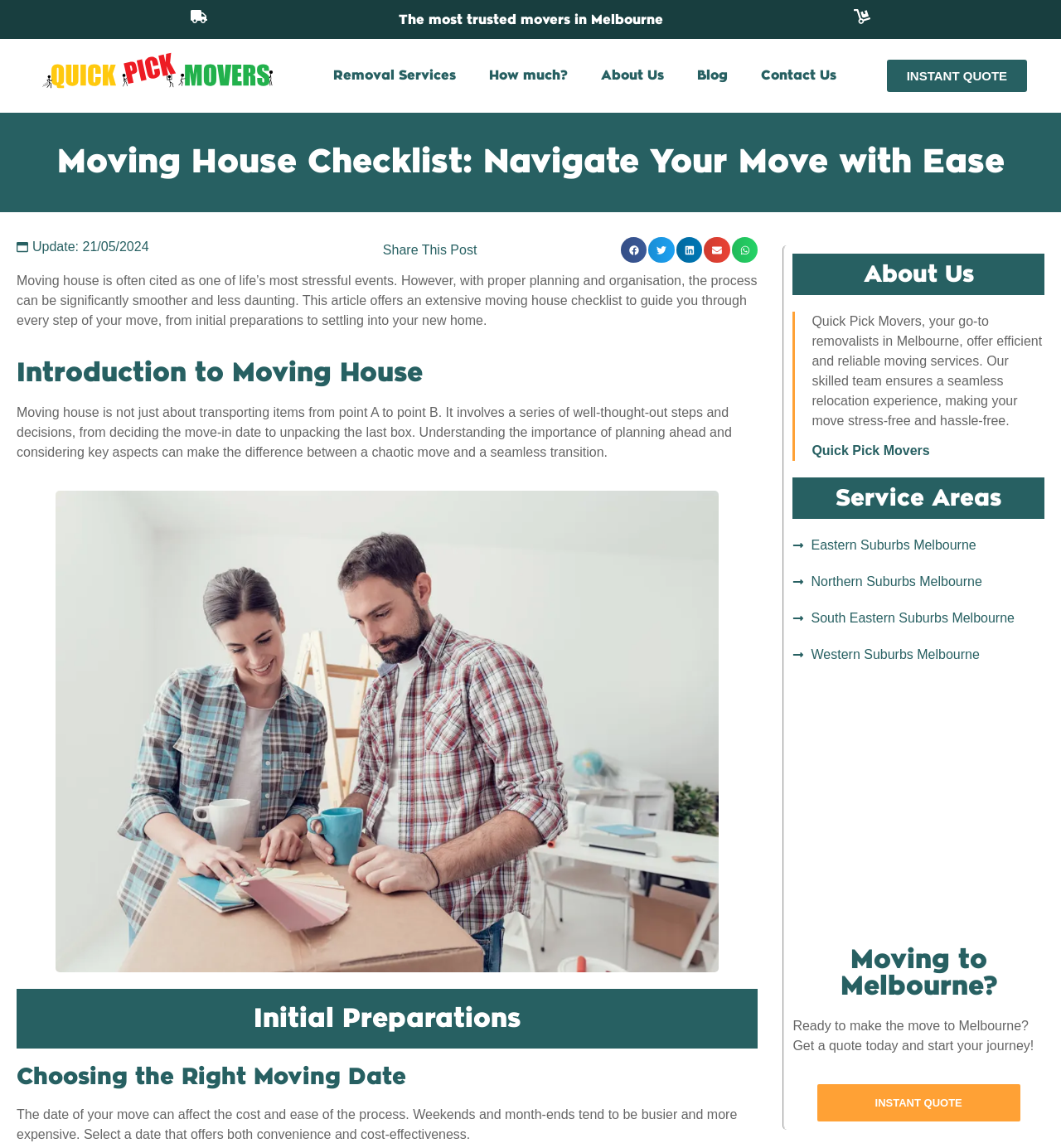Can you specify the bounding box coordinates for the region that should be clicked to fulfill this instruction: "Get an instant quote".

[0.836, 0.052, 0.968, 0.08]